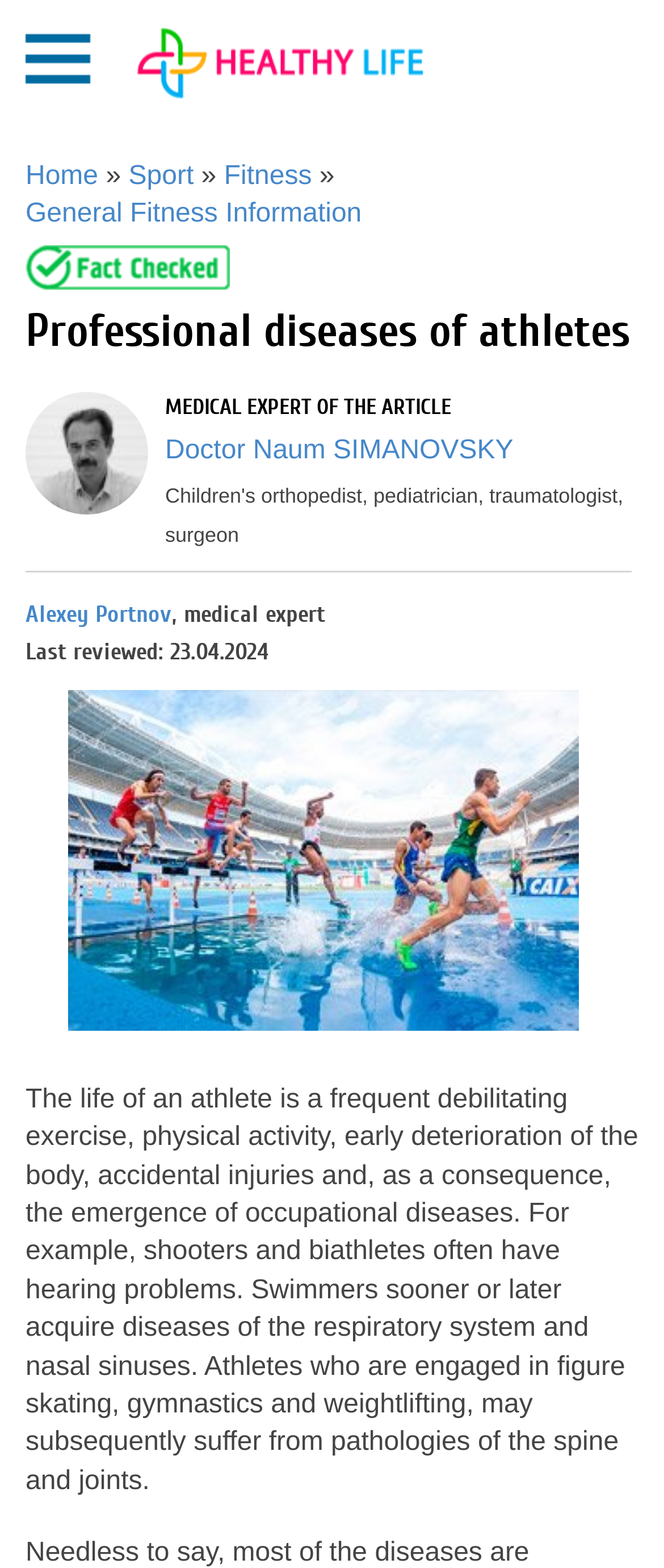Reply to the question below using a single word or brief phrase:
What is the occupation of Doctor Naum SIMANOVSKY?

Medical expert